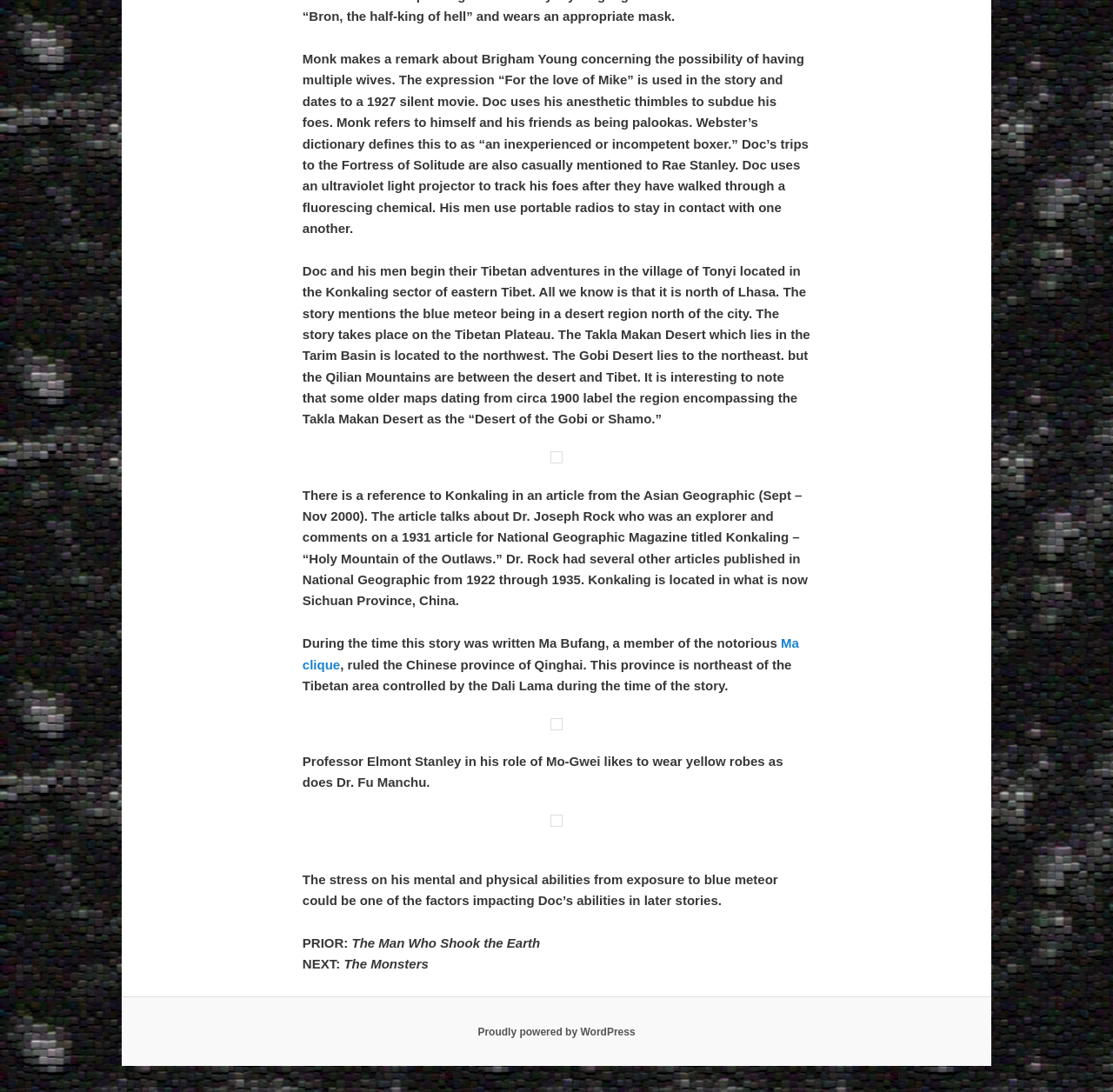Give a one-word or one-phrase response to the question: 
What is the name of the next story?

The Monsters